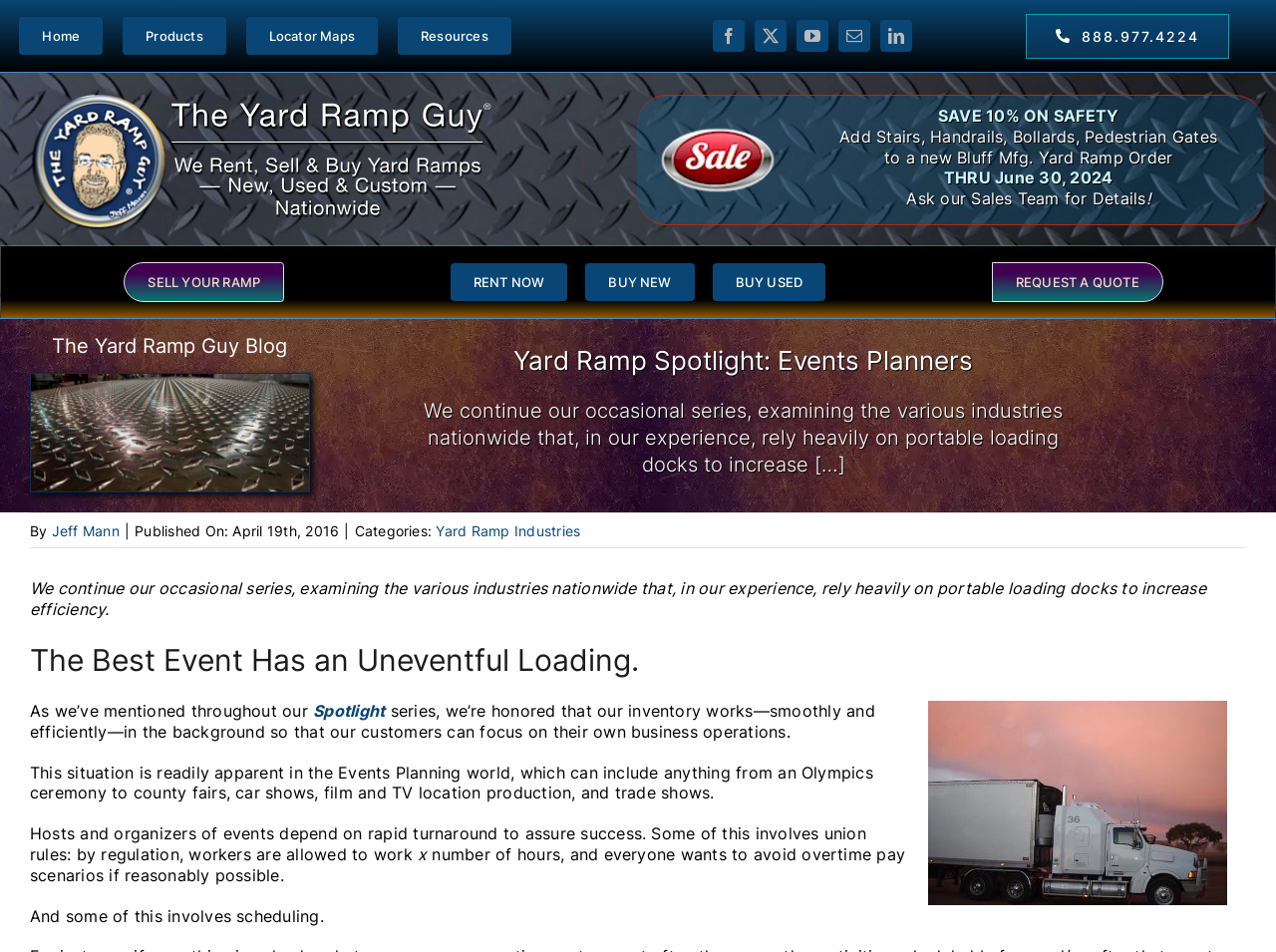Provide the bounding box for the UI element matching this description: "RENT NOW".

[0.353, 0.276, 0.445, 0.316]